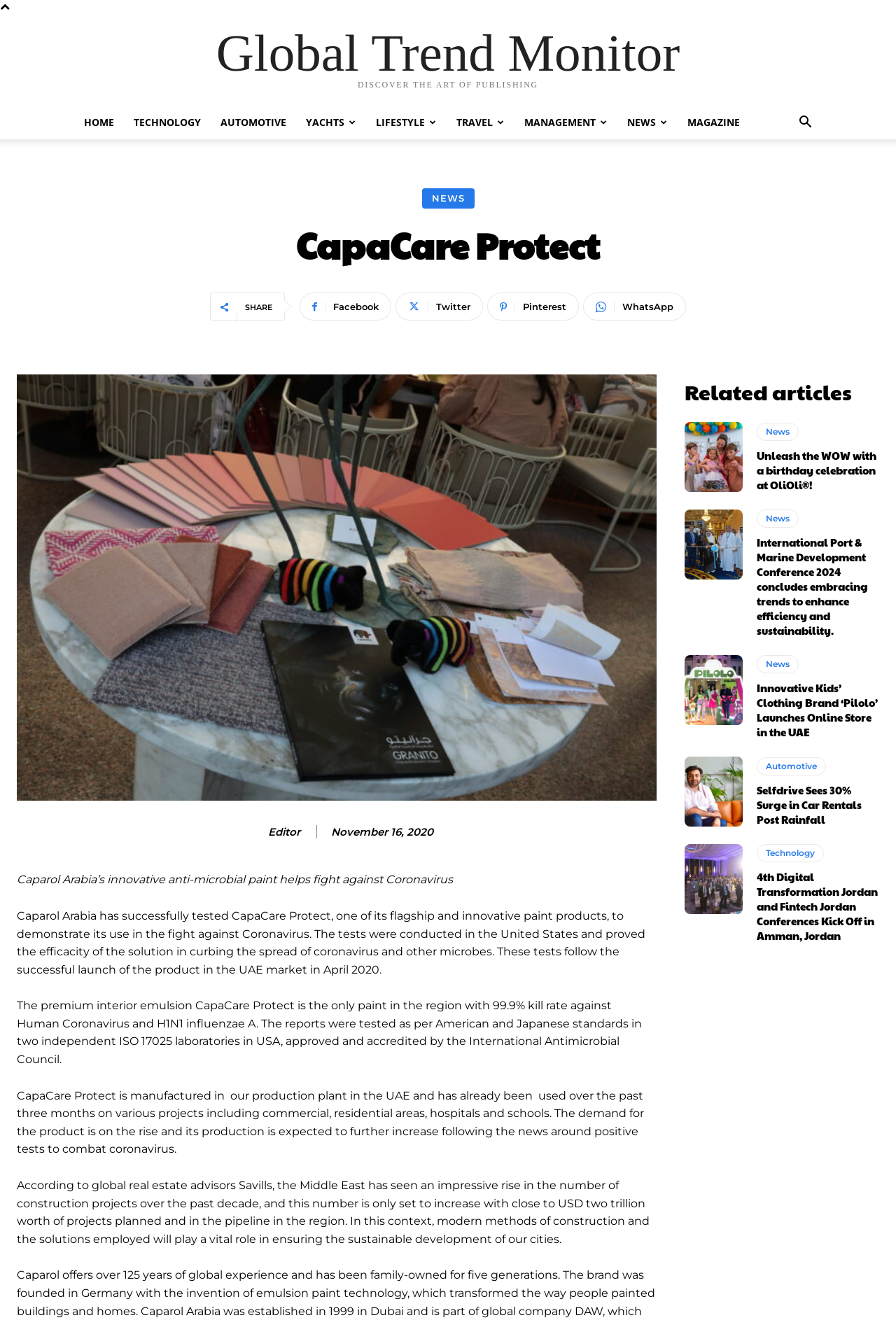Please provide a comprehensive answer to the question below using the information from the image: What is the date of the article?

The date of the article can be found at the top of the webpage, next to the 'Editor' link, which indicates that the article was published on November 16, 2020.